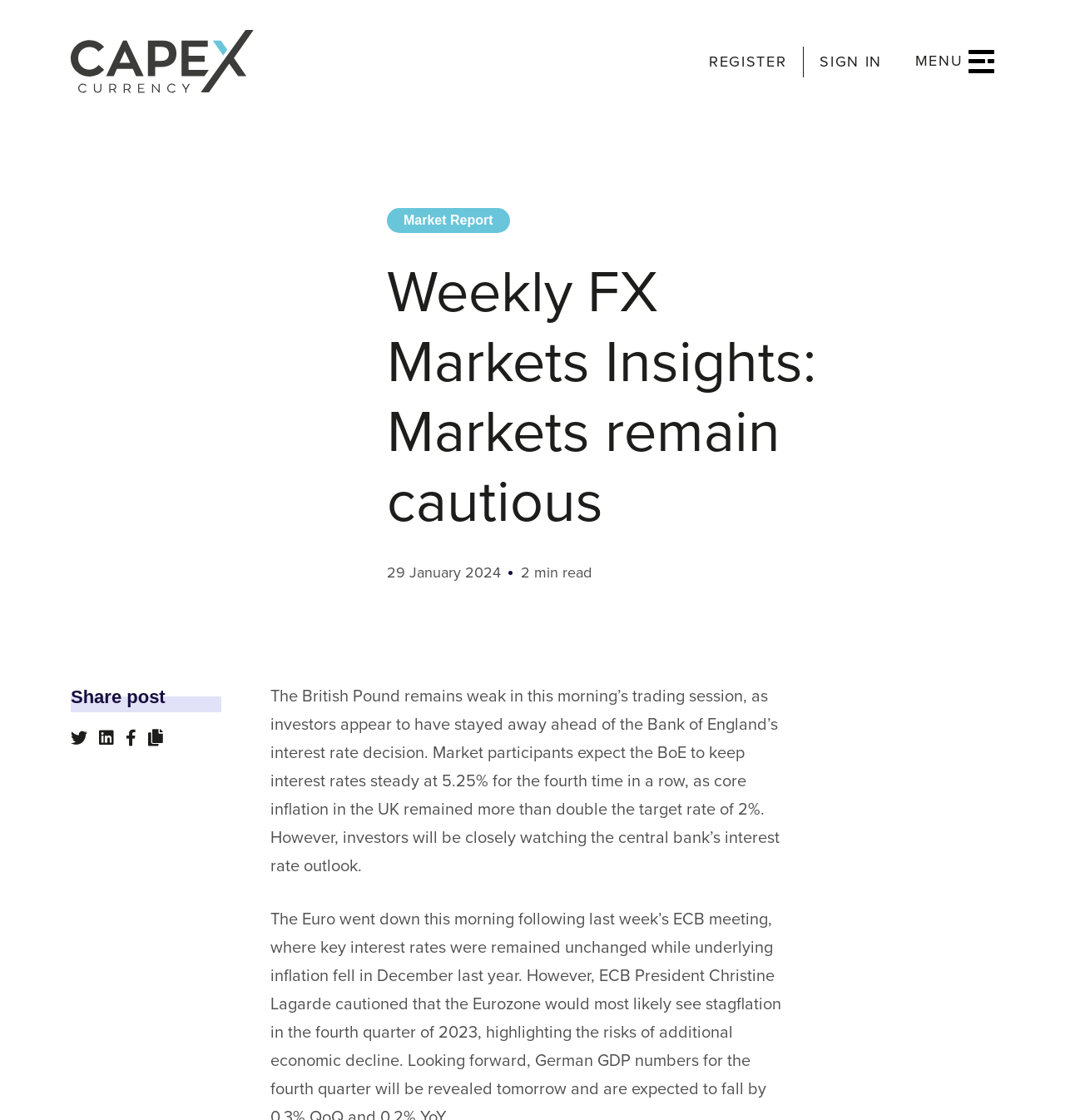Find the coordinates for the bounding box of the element with this description: "MENU 98083F69-B8CA-473B-B525-39432C355592".

[0.858, 0.038, 0.934, 0.071]